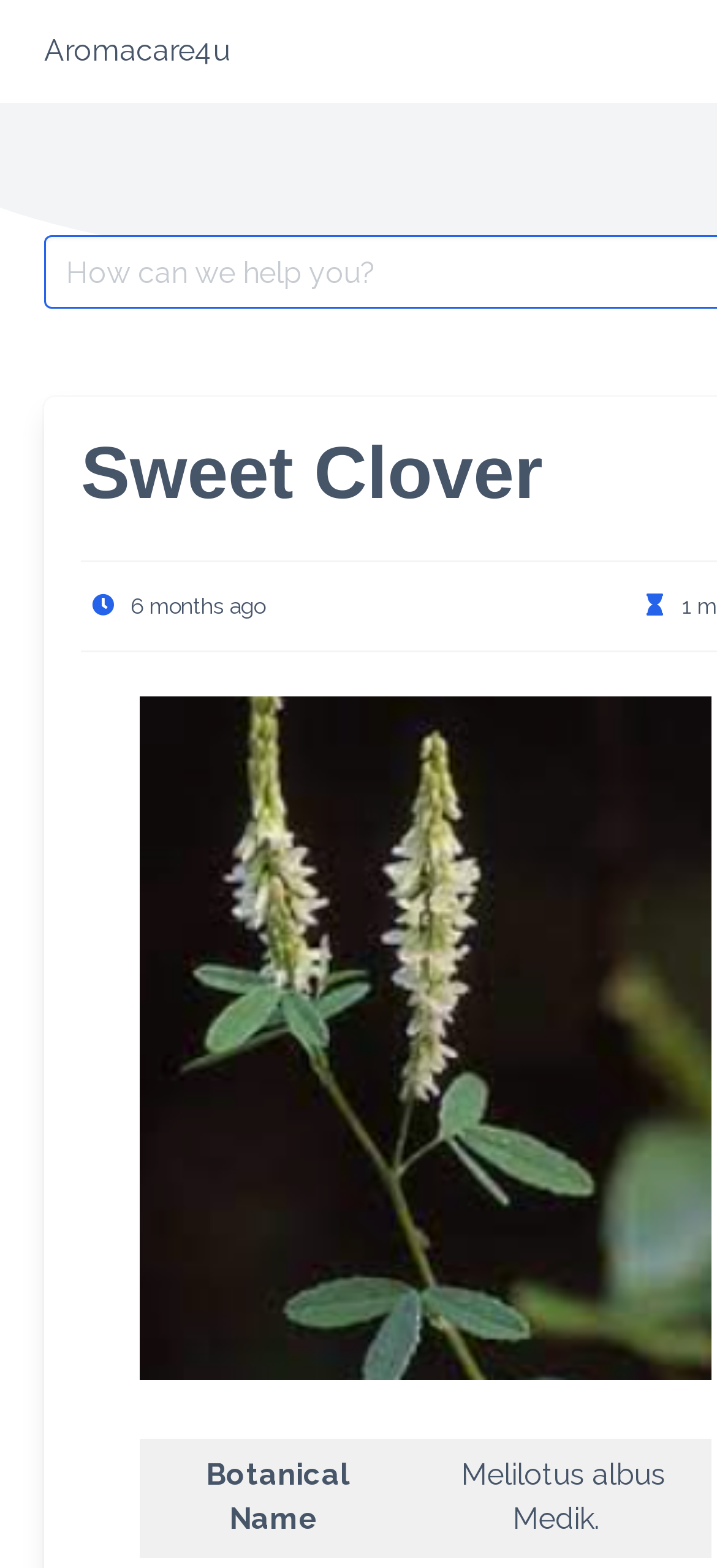Create a detailed summary of all the visual and textual information on the webpage.

The webpage is about Sweet Clover, specifically its details on Aromacare4u. At the top, there is a link to Aromacare4u, taking up about a third of the screen width. Below this link, there is a search bar with a label "Search for:". 

To the right of the search bar, there is a text indicating that the information was updated 6 months ago. 

Further down, there is a large figure that occupies most of the screen width, spanning from the left edge to the right edge. At the bottom of this figure, there is a row containing two grid cells. The left grid cell has the label "Botanical Name", and the right grid cell displays the value "Melilotus albus Medik.".